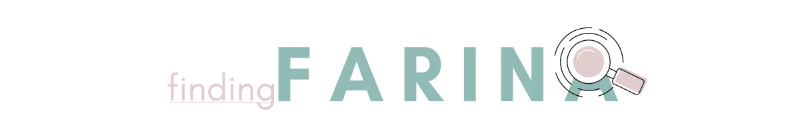What is the primary focus of the website?
Based on the visual, give a brief answer using one word or a short phrase.

Providing insights